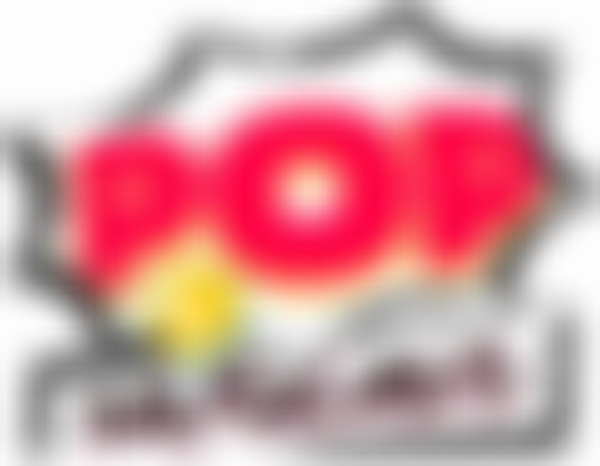What is written below 'POP'?
Using the image as a reference, deliver a detailed and thorough answer to the question.

Below the word 'POP', the logo is accompanied by the tagline or additional text that reads 'the festival' in a contrasting font, which provides more information about the event or celebration.